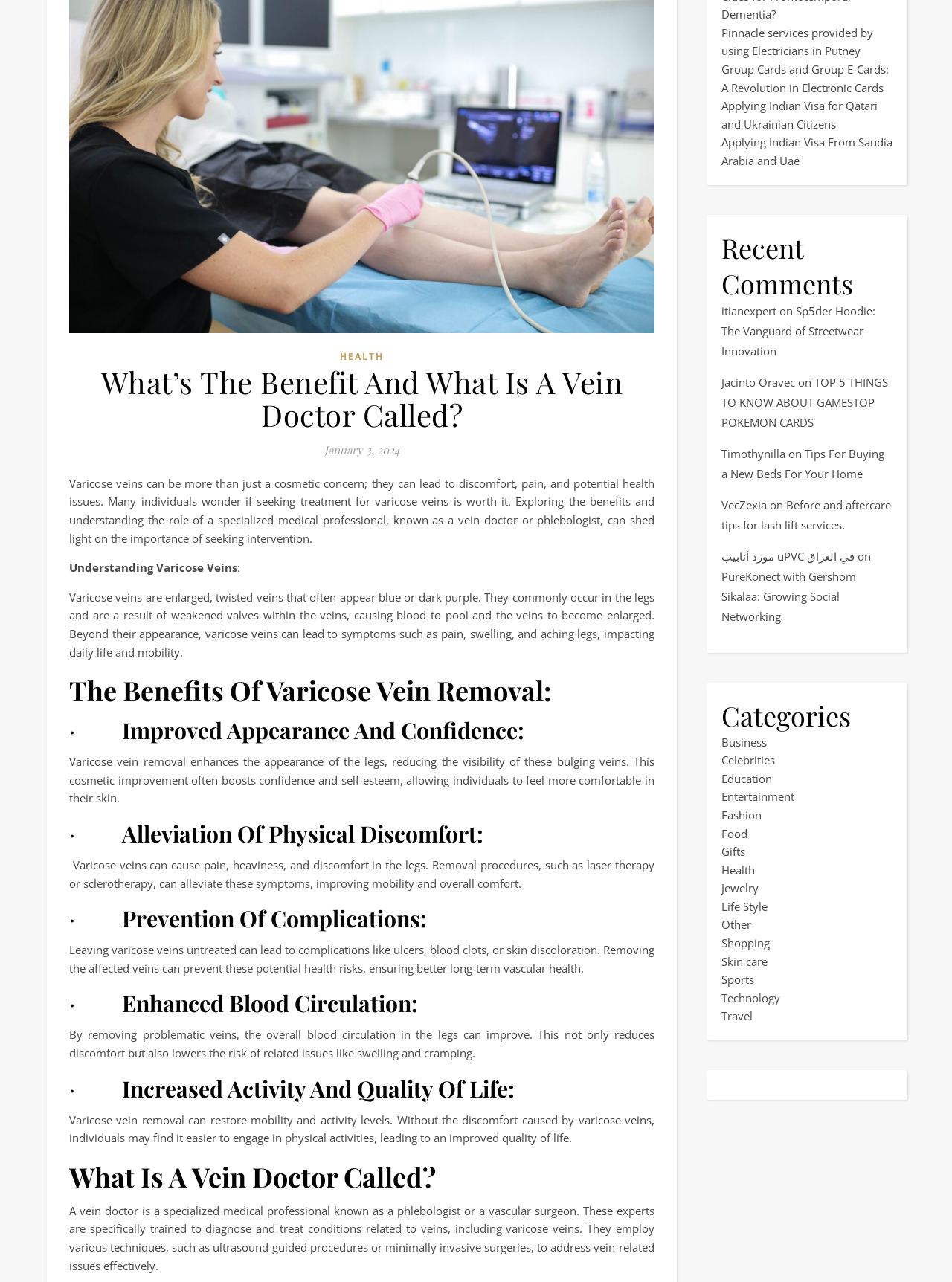Show the bounding box coordinates for the HTML element as described: "Life Style".

[0.758, 0.701, 0.806, 0.713]